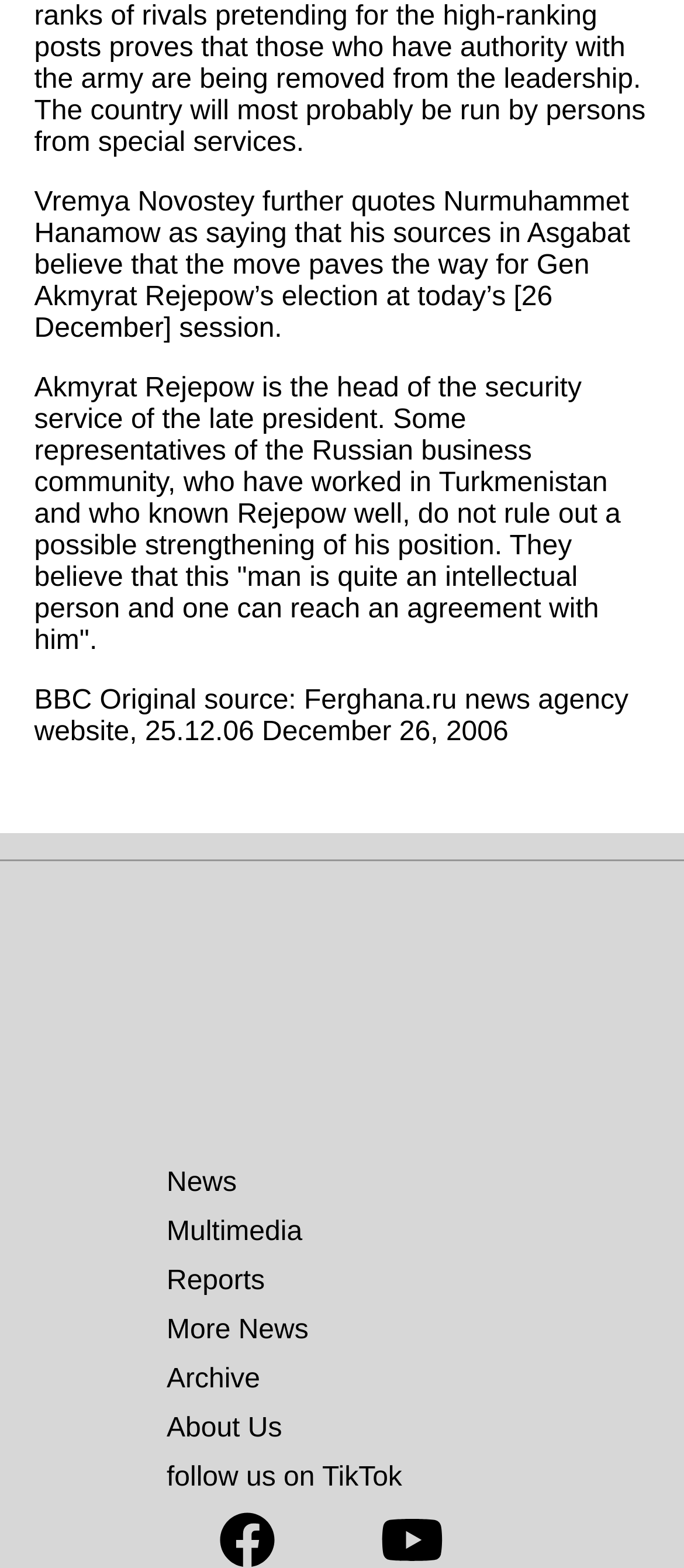What is the date of the news article?
Give a thorough and detailed response to the question.

The text content of the webpage mentions 'December 26, 2006' as the date of the news article, which is also referenced as the 'Original source' from Ferghana.ru news agency website.